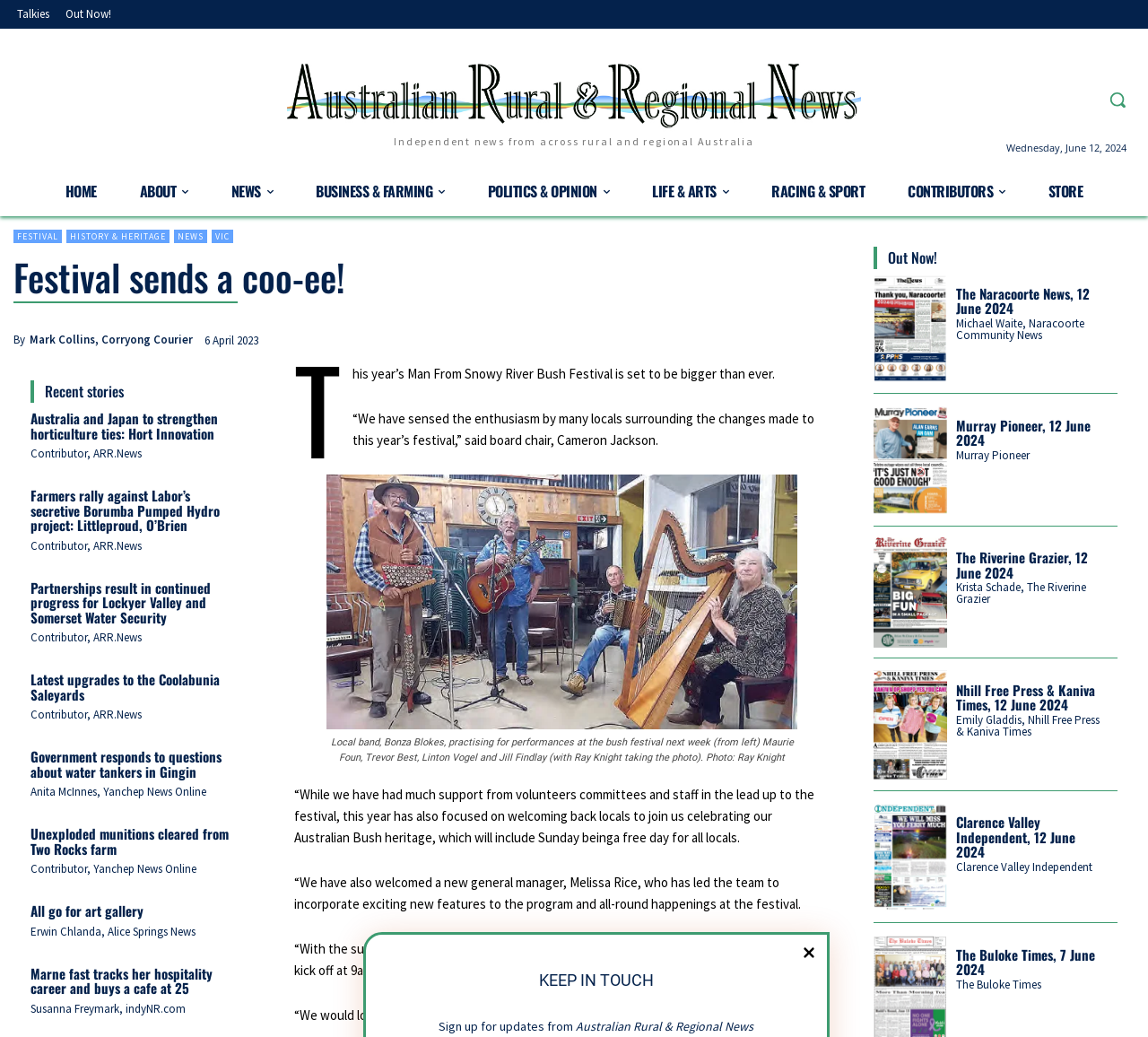Locate the bounding box coordinates of the element that should be clicked to execute the following instruction: "Check the 'Recent stories' section".

[0.027, 0.367, 0.218, 0.389]